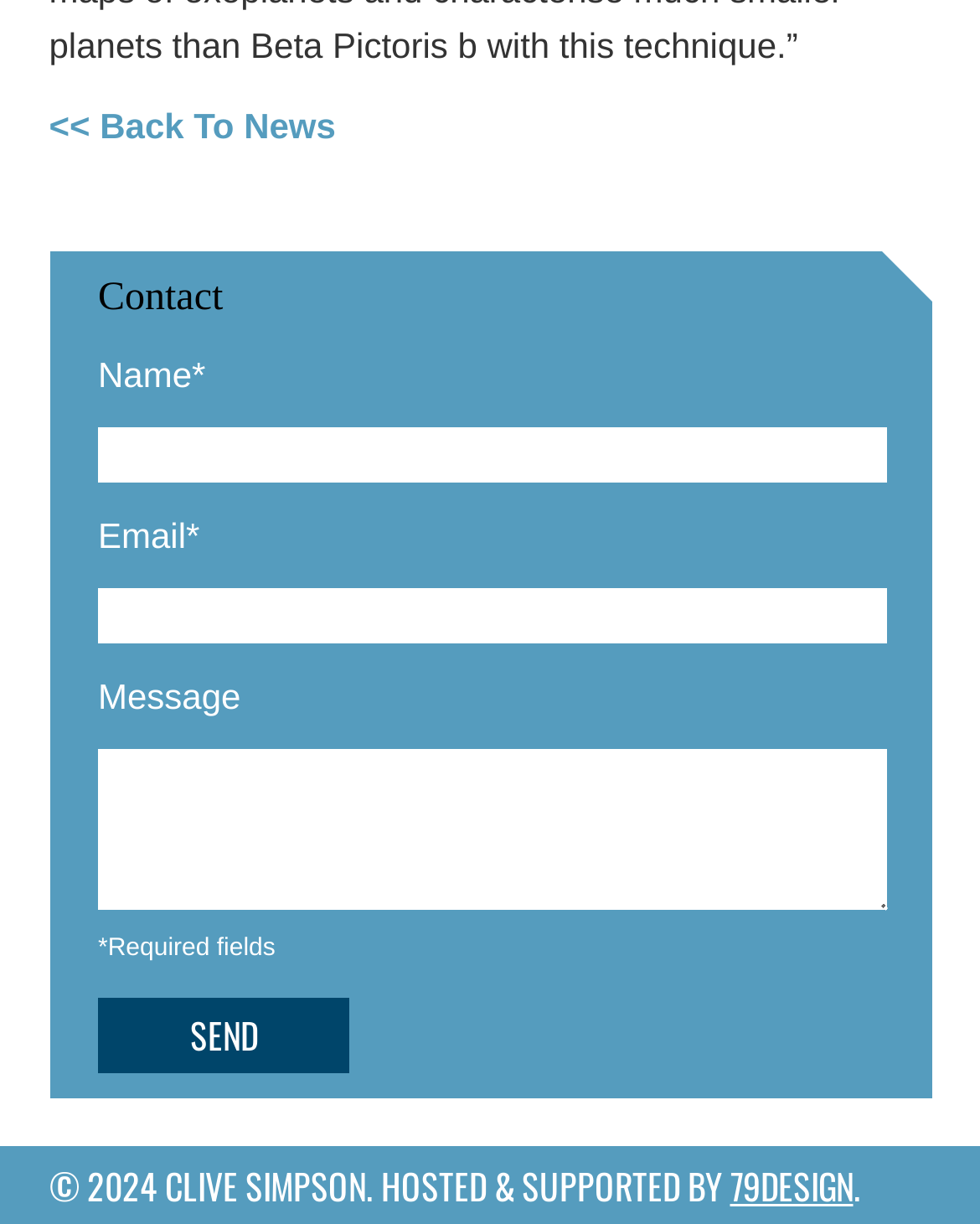What is the text on the button at the bottom of the form?
Use the image to answer the question with a single word or phrase.

SEND